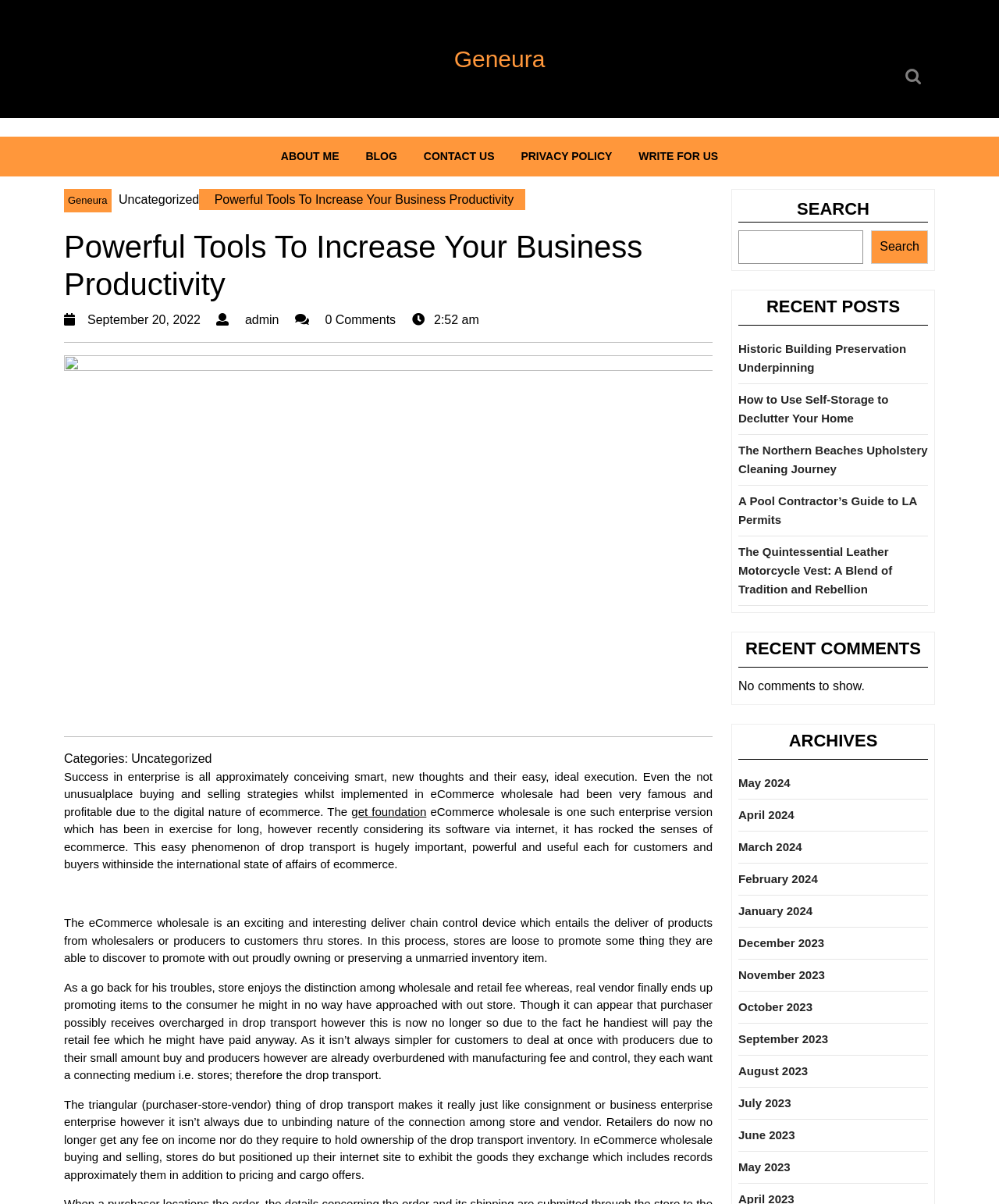Find the bounding box coordinates for the element described here: "April 2024".

[0.739, 0.672, 0.795, 0.683]